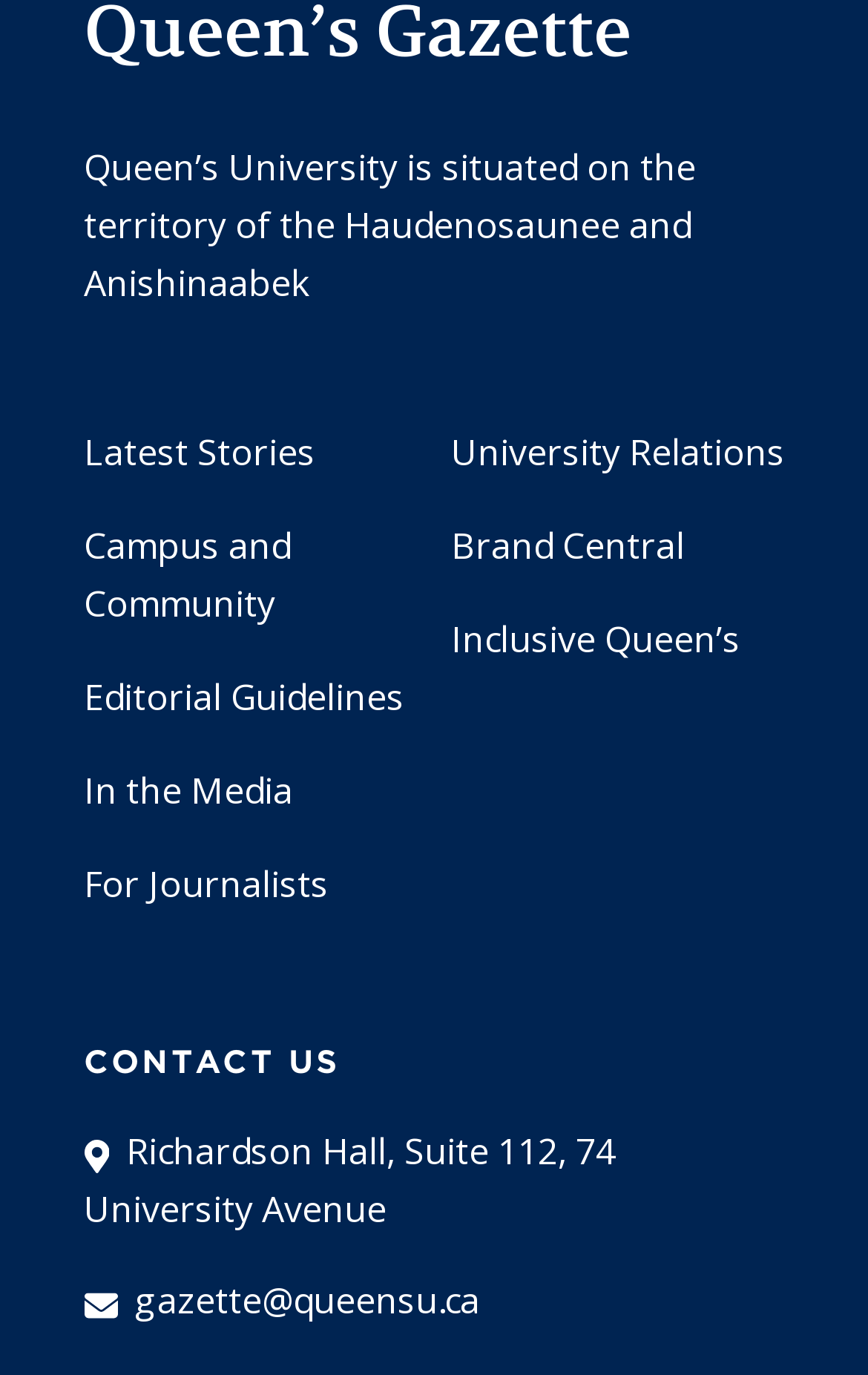With reference to the screenshot, provide a detailed response to the question below:
What is the address of Richardson Hall?

The answer can be found in the link element with the text 'Richardson Hall, Suite 112, 74 University Avenue' under the 'Contact Us' section.